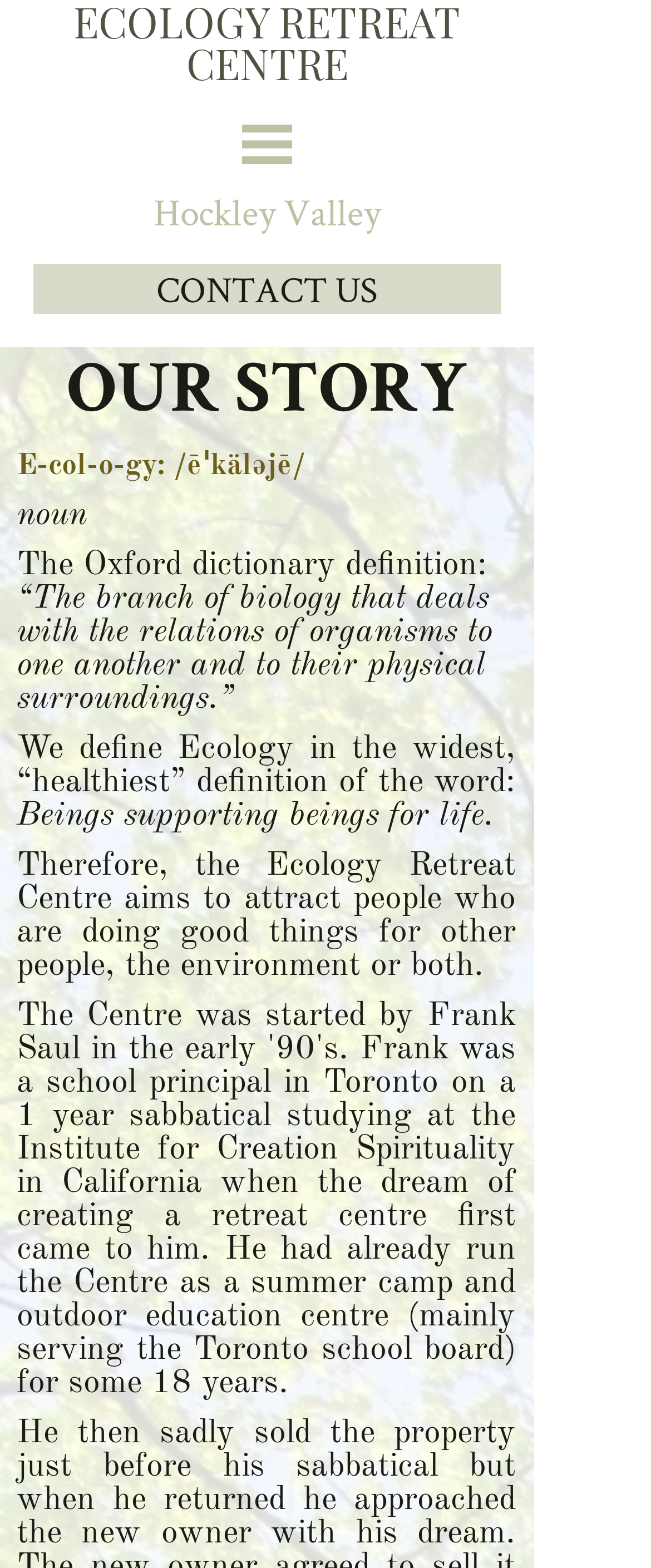Give a one-word or short phrase answer to this question: 
What is the goal of the Ecology Retreat Centre?

Attract people doing good things